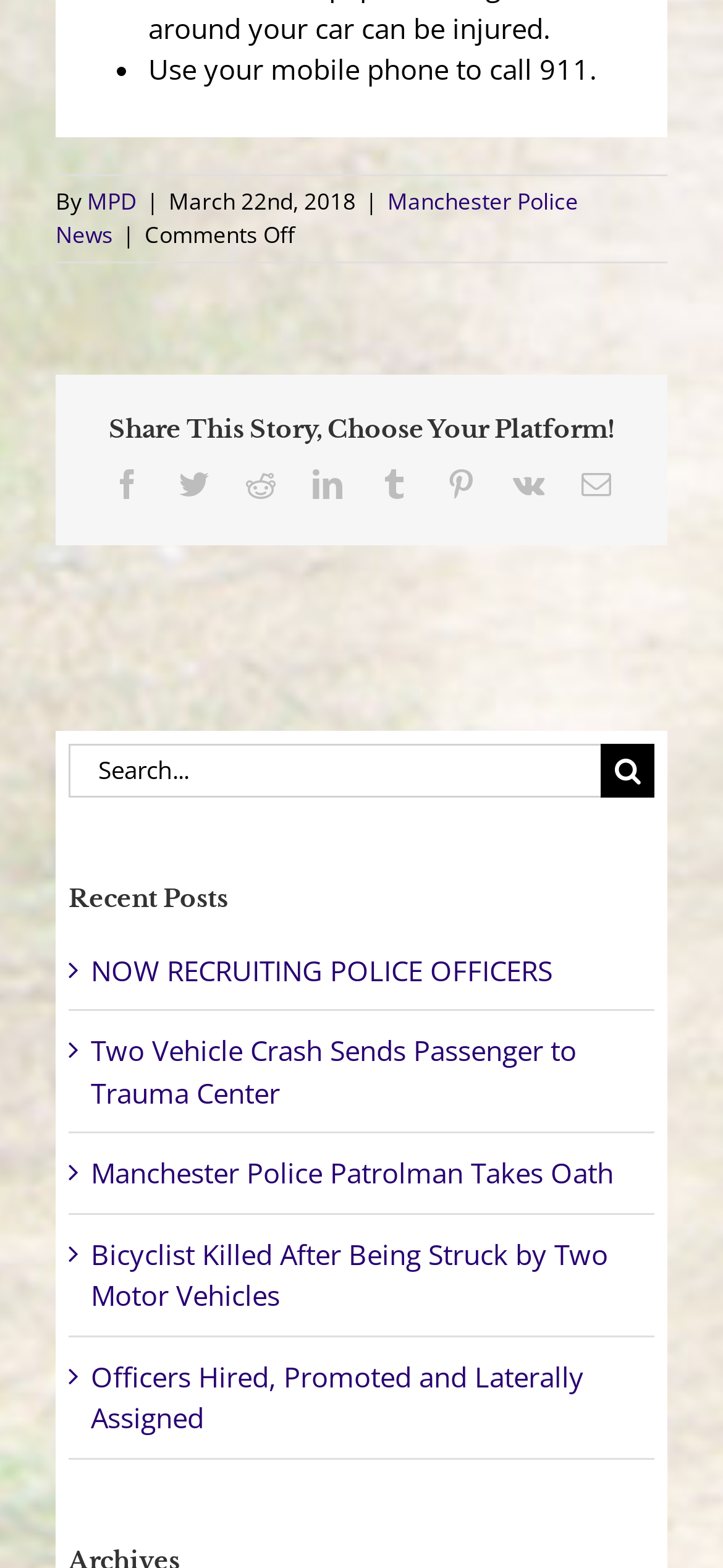Specify the bounding box coordinates of the element's area that should be clicked to execute the given instruction: "Read Manchester Police News". The coordinates should be four float numbers between 0 and 1, i.e., [left, top, right, bottom].

[0.077, 0.118, 0.8, 0.16]